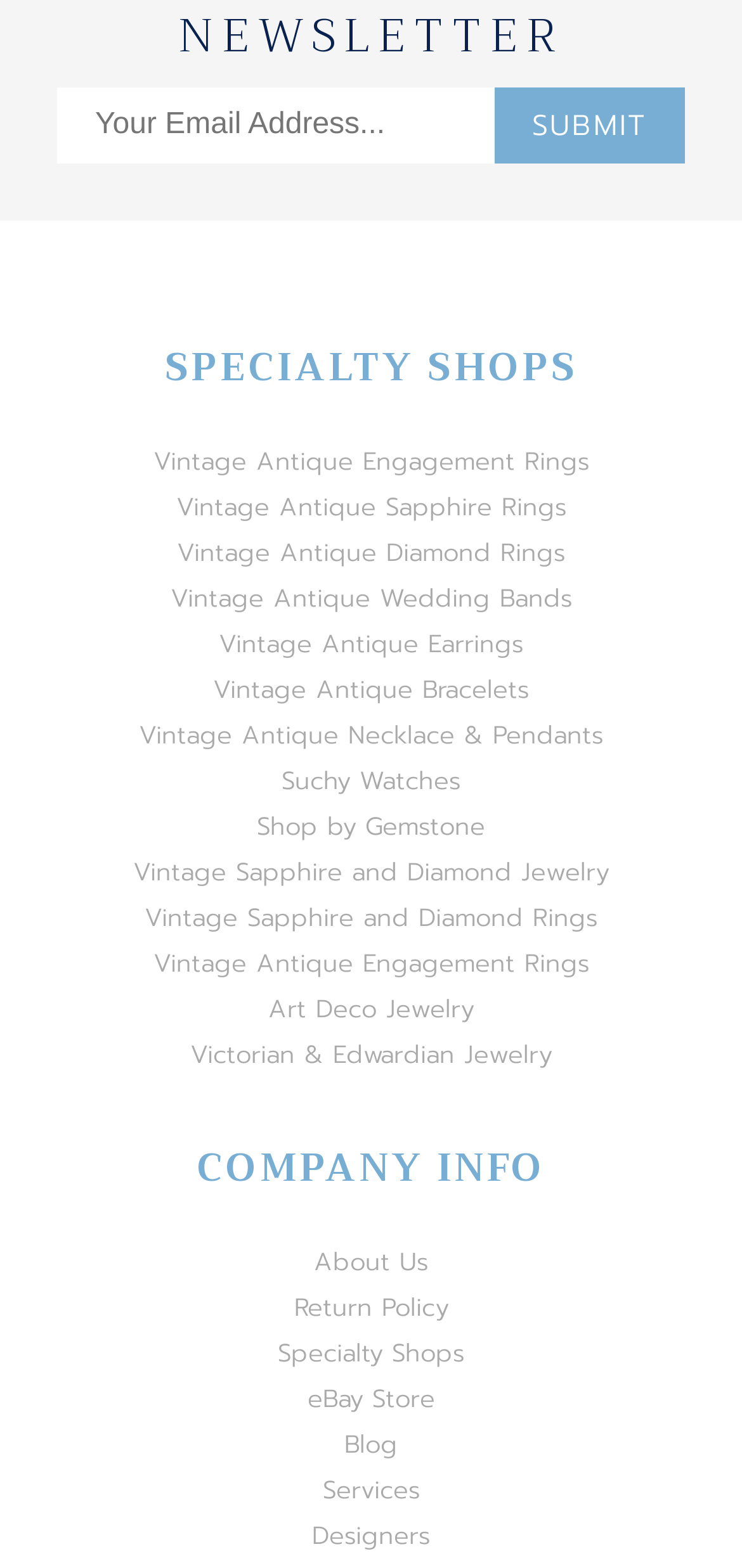What is the first link listed under 'SPECIALTY SHOPS'?
Look at the screenshot and respond with one word or a short phrase.

Vintage Antique Engagement Rings